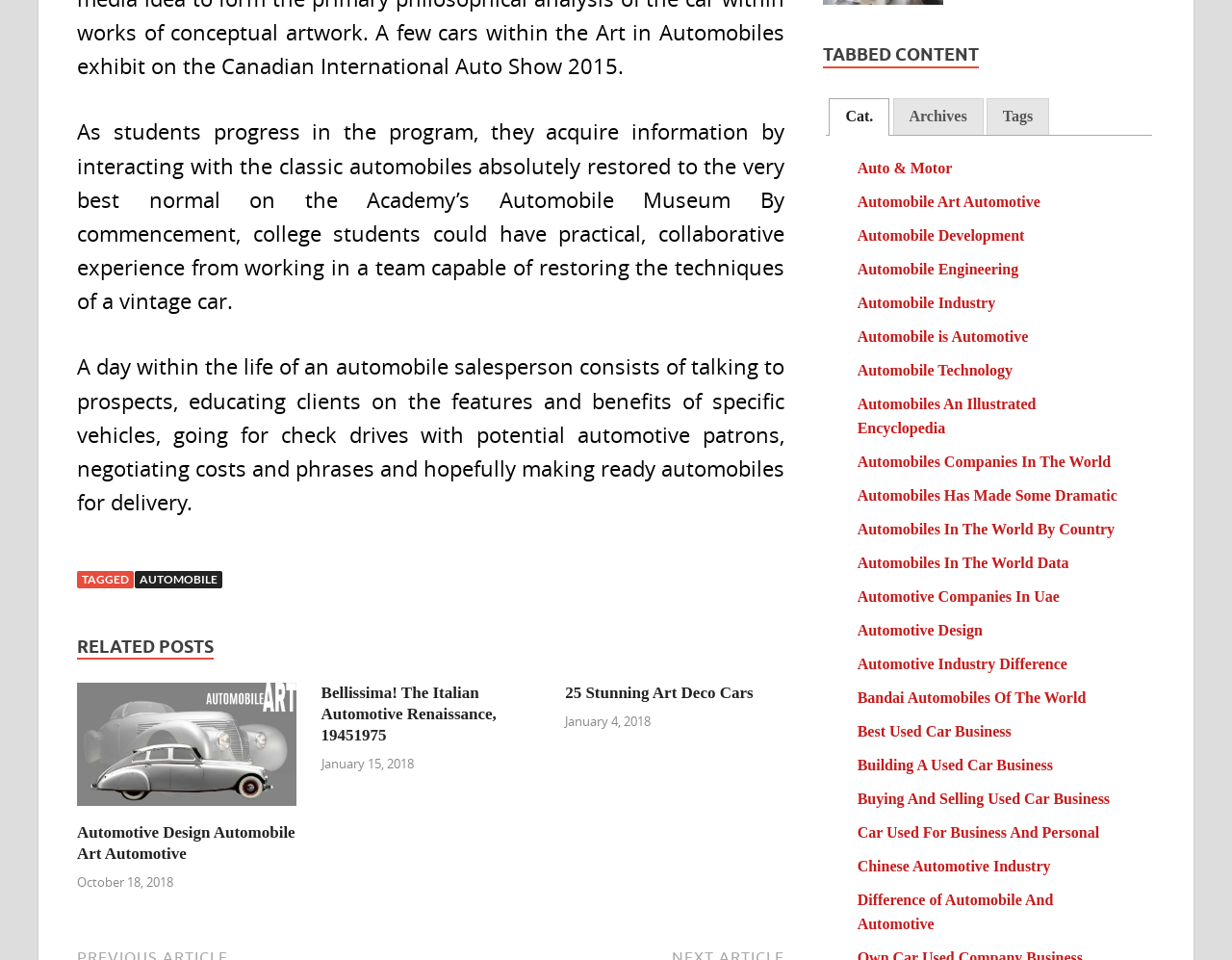Specify the bounding box coordinates of the area that needs to be clicked to achieve the following instruction: "Click on the 'Bellissima! The Italian Automotive Renaissance, 19451975' link".

[0.261, 0.712, 0.403, 0.775]